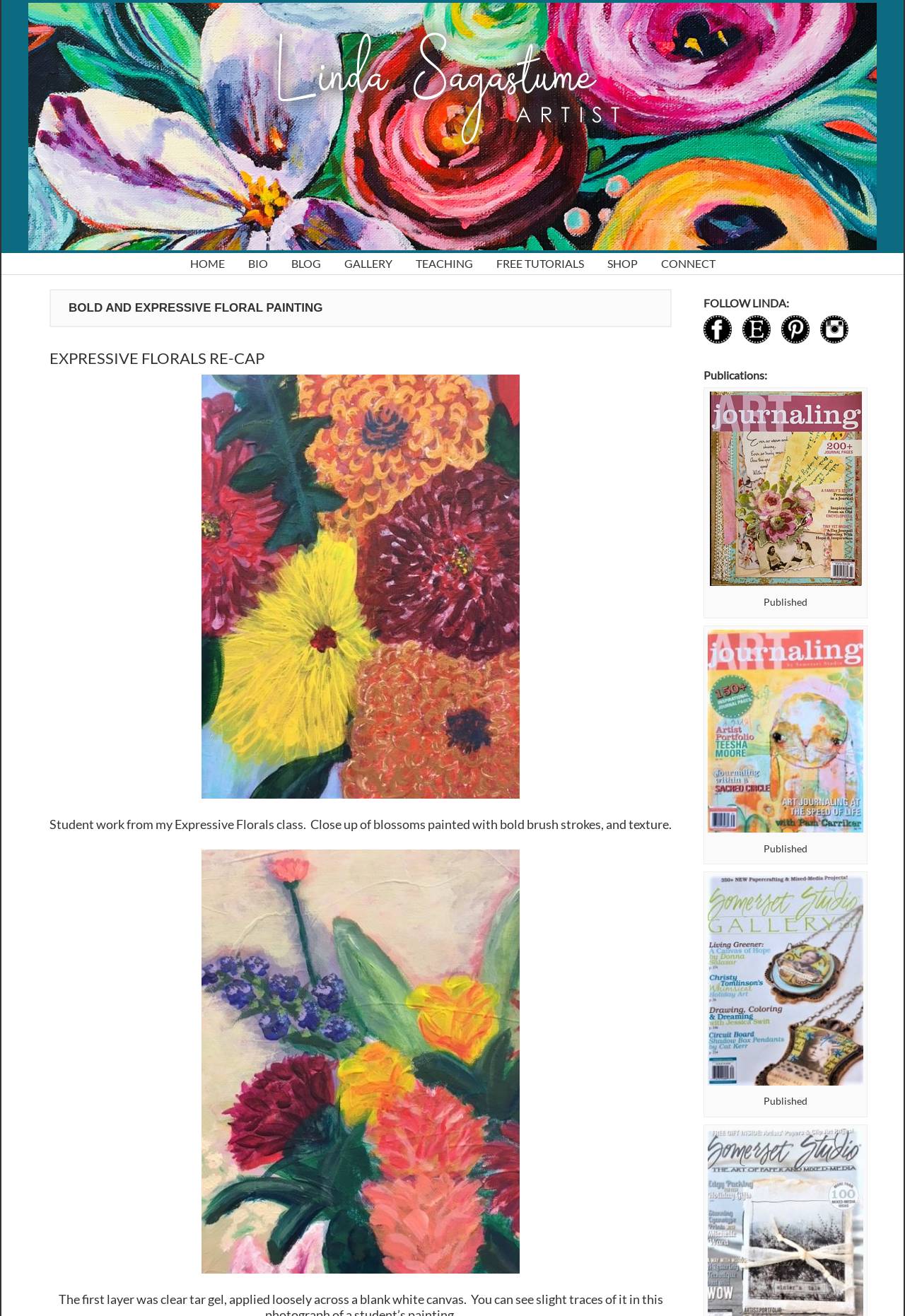Identify the bounding box coordinates for the region of the element that should be clicked to carry out the instruction: "go to home page". The bounding box coordinates should be four float numbers between 0 and 1, i.e., [left, top, right, bottom].

[0.198, 0.192, 0.26, 0.208]